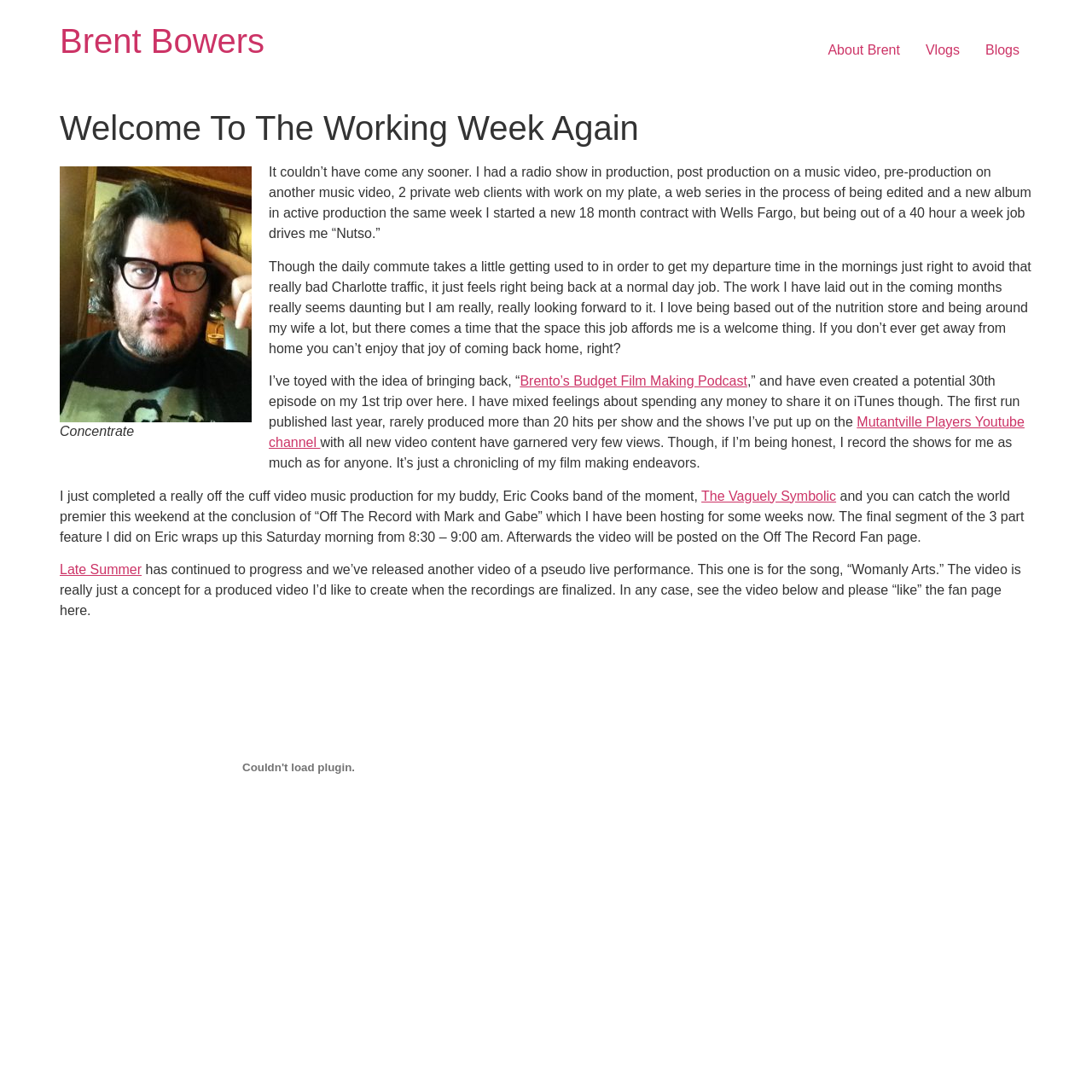Write an extensive caption that covers every aspect of the webpage.

The webpage is a personal blog or website of Brent Bowers, with a focus on his work, projects, and personal life. At the top, there is a heading with the title "Brent Bowers" and a link to the same. Below this, there are three links to different sections of the website: "About Brent", "Vlogs", and "Blogs".

The main content of the webpage is divided into several sections. The first section has a heading "Welcome To The Working Week Again" and features an image with a link to "Concentrate" and a figcaption below it. 

Below the image, there are several blocks of text that discuss Brent's return to a normal day job, his feelings about it, and how it affects his work and personal life. The text also mentions his radio show, music video production, and web series.

The next section talks about Brent's podcast, "Brento's Budget Film Making Podcast", and his thoughts on sharing it on iTunes. There is also a link to the "Mutantville Players Youtube channel". 

Further down, there is a mention of a video music production for Eric Cook's band, "The Vaguely Symbolic", and a link to it. The text also discusses Brent's hosting of "Off The Record with Mark and Gabe" and the upcoming premiere of the video.

The final section mentions the progress of "Late Summer" and features a link to it. There is also a description of a video for the song "Womanly Arts" and a request to "like" the fan page.

At the very bottom of the page, there is a content information section.